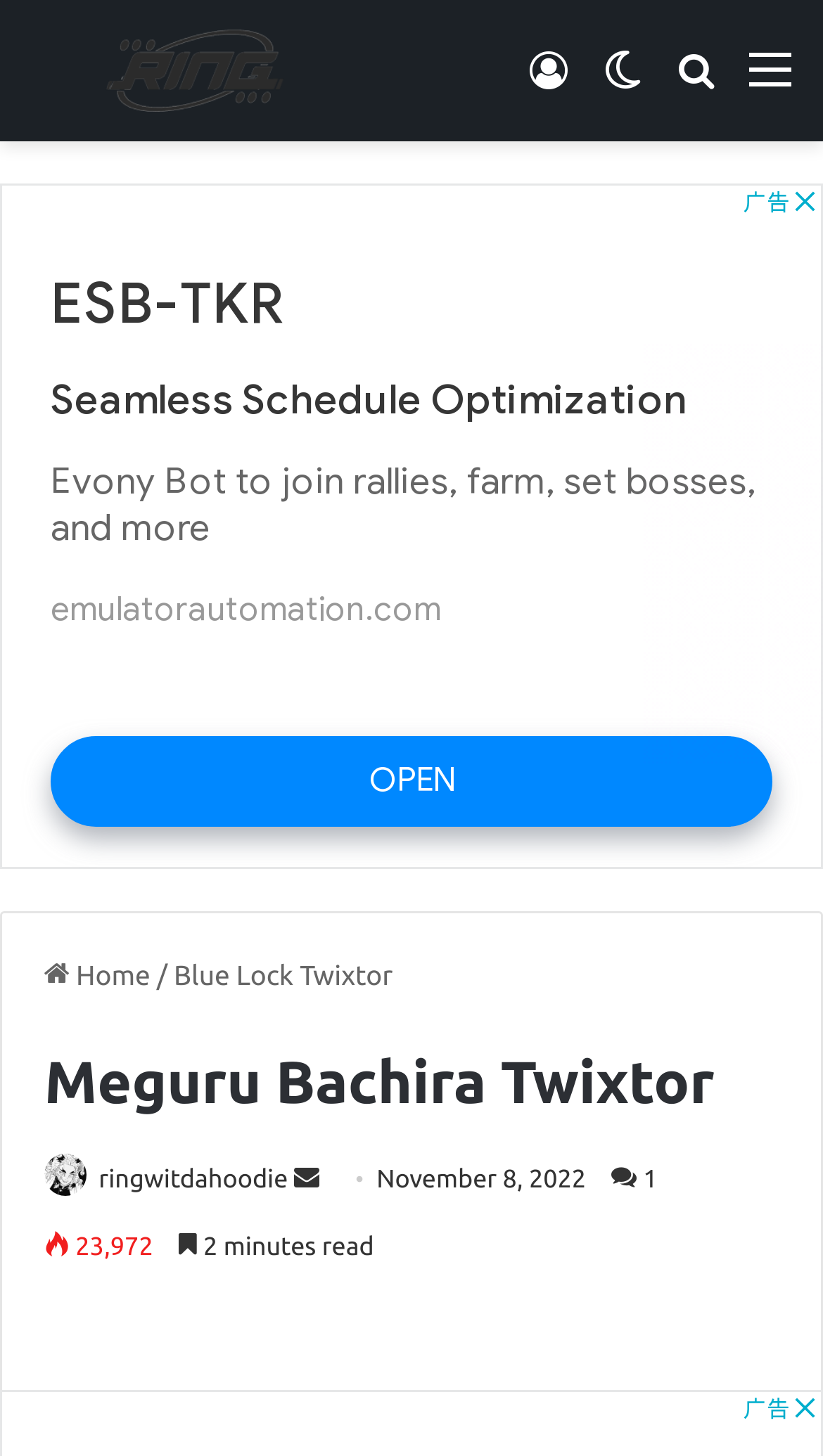Show the bounding box coordinates for the HTML element described as: "Log In".

[0.641, 0.027, 0.692, 0.092]